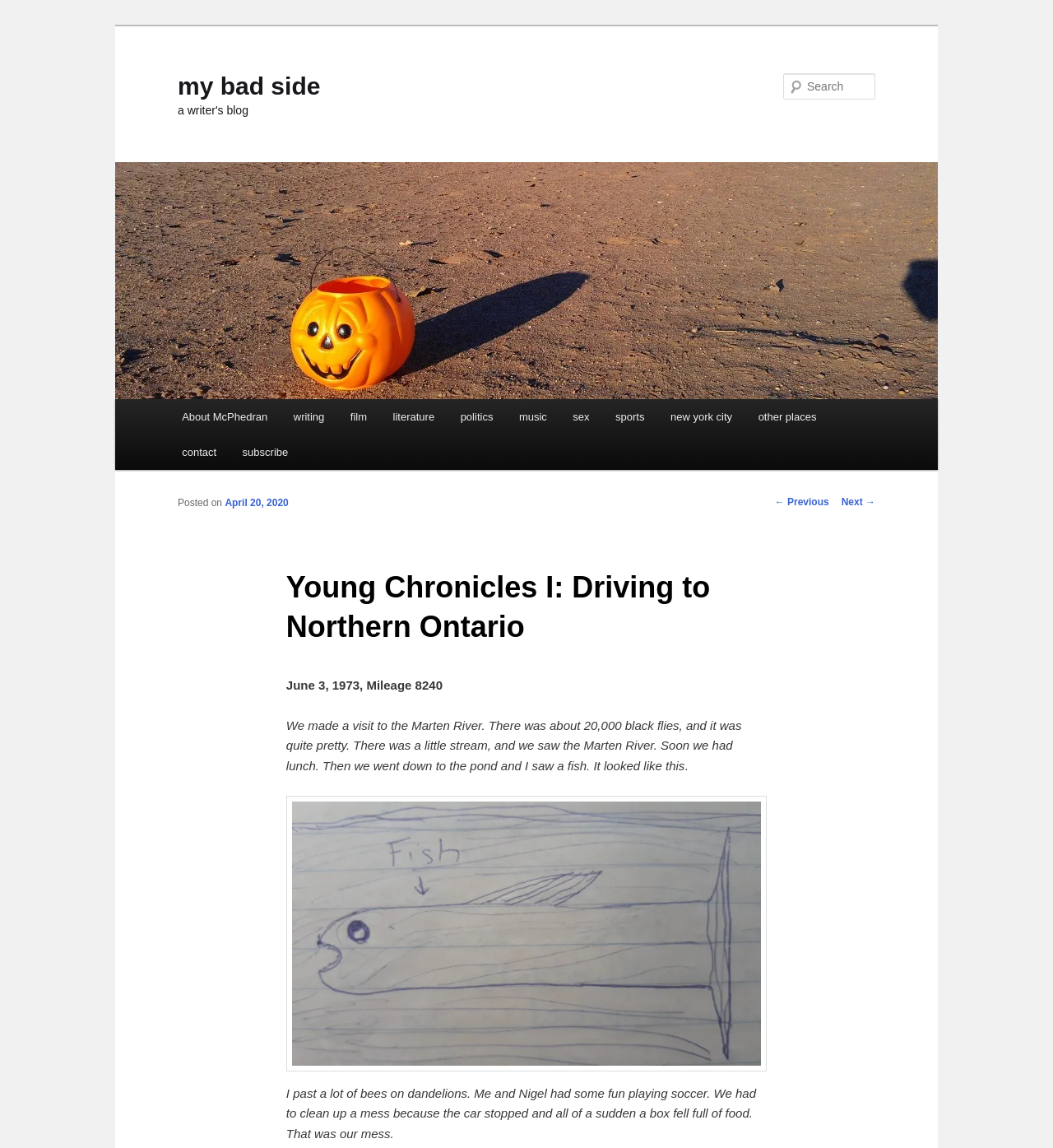Using the element description my bad side, predict the bounding box coordinates for the UI element. Provide the coordinates in (top-left x, top-left y, bottom-right x, bottom-right y) format with values ranging from 0 to 1.

[0.169, 0.063, 0.304, 0.087]